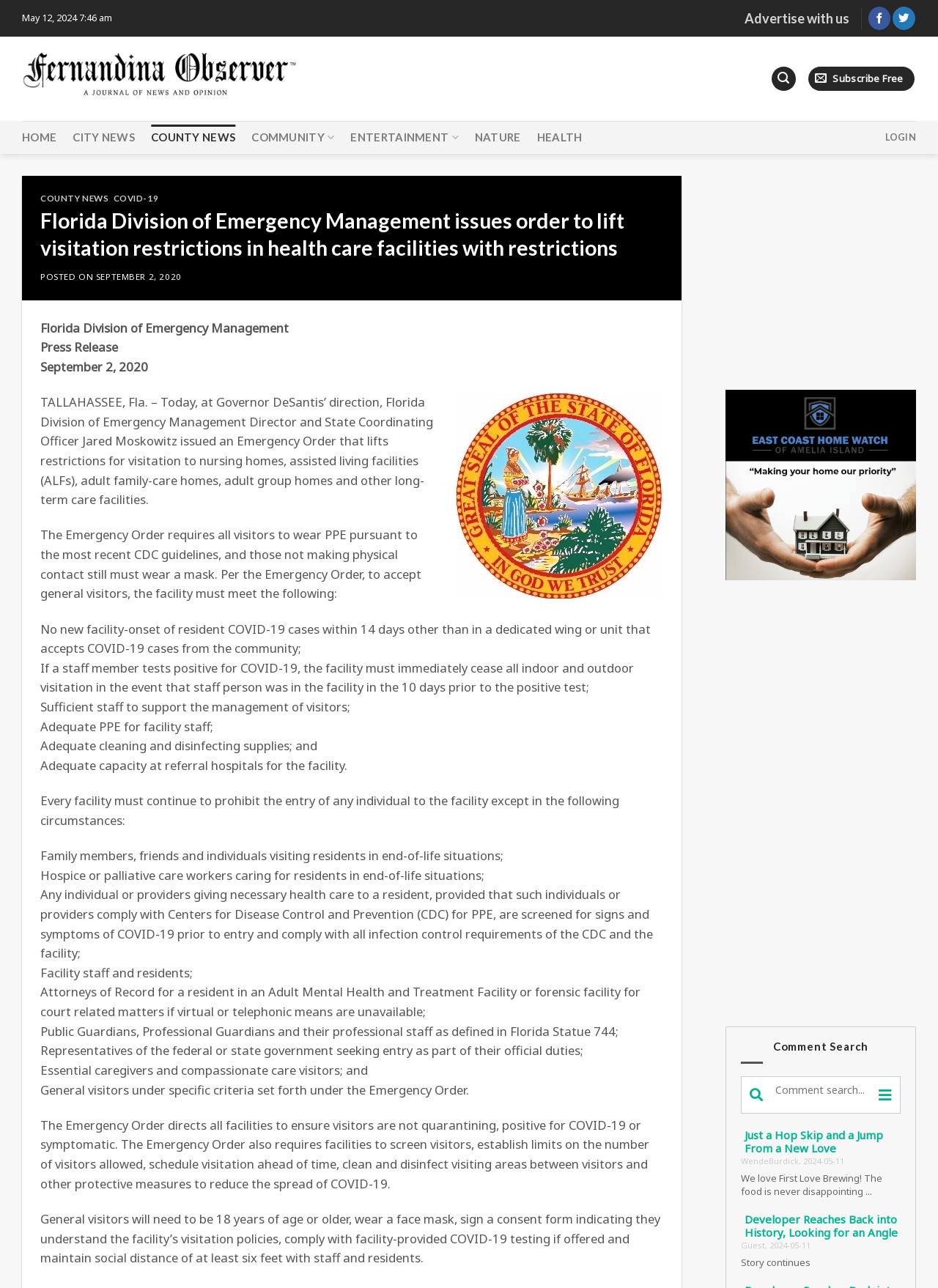What is the minimum age requirement for general visitors?
From the details in the image, provide a complete and detailed answer to the question.

I found the minimum age requirement for general visitors by reading the text content of the webpage, which states that general visitors must be '18 years of age or older'.